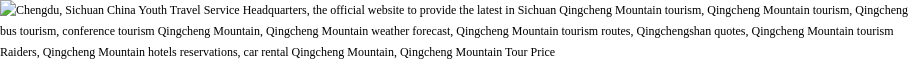Detail every aspect of the image in your caption.

The image features a header associated with the Sichuan China Youth Travel Service Headquarters, highlighting their role as the official source for the latest updates on tourism around Qingcheng Mountain in Chengdu, Sichuan. The provided text emphasizes various services and information available, such as details on bus tours, conference tourism, weather forecasts, and popular travel routes for visitors. Additionally, it mentions options for hotel reservations, car rentals, and pricing for tours at Qingcheng Mountain, making it a comprehensive guide for potential tourists looking to explore this scenic area.